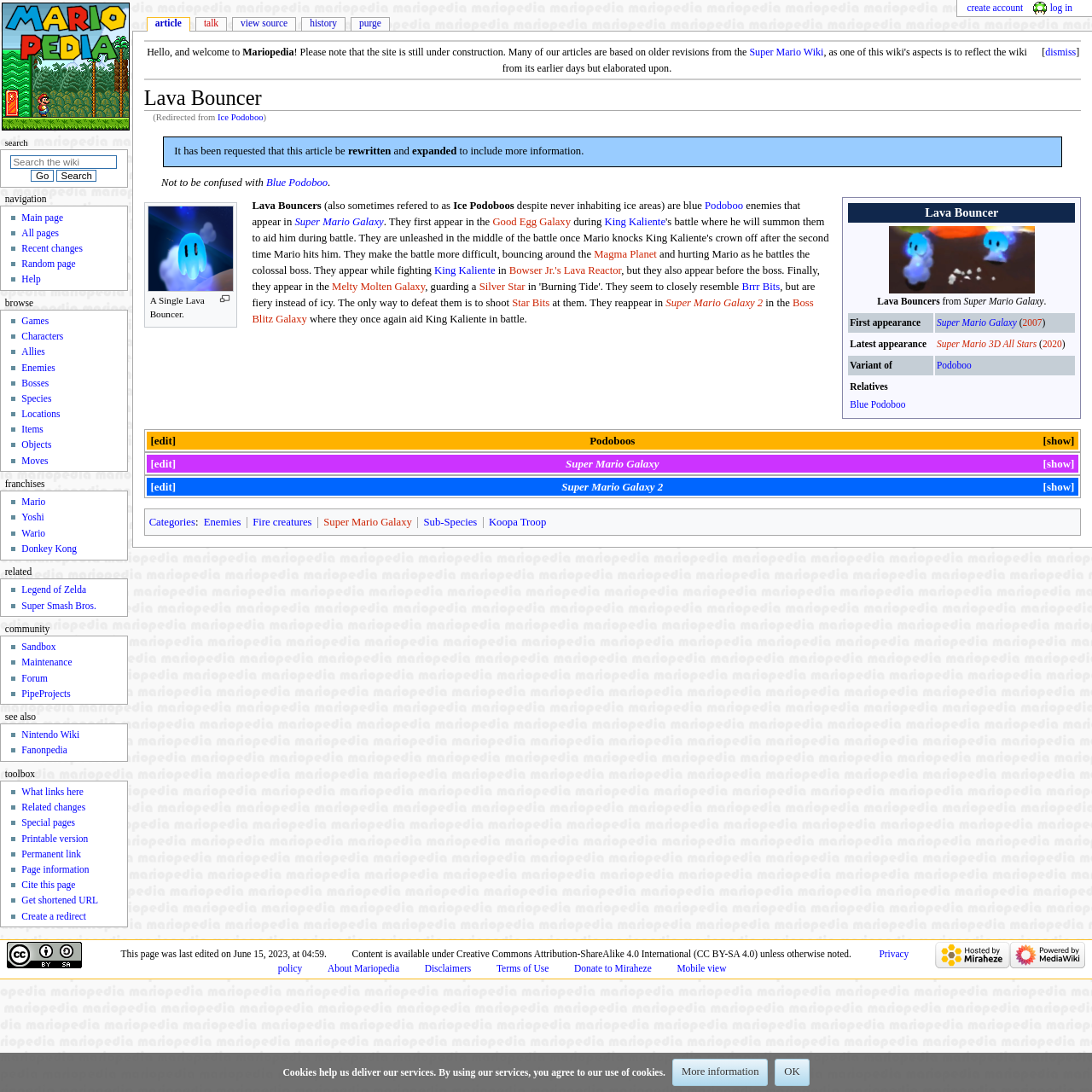Identify the bounding box coordinates of the HTML element based on this description: "Super Mario Galaxy 2".

[0.514, 0.44, 0.607, 0.451]